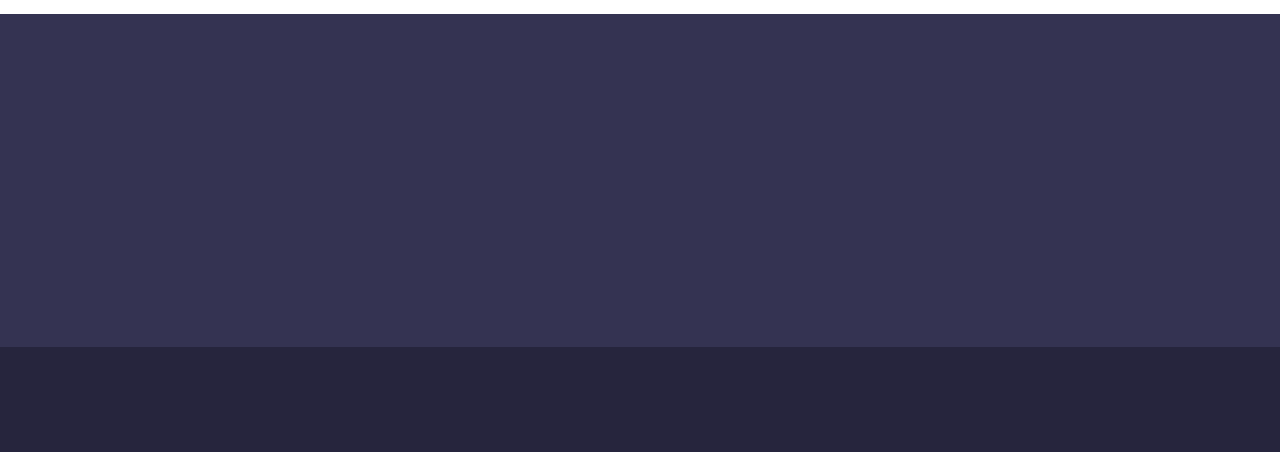Based on the element description: "Refund Policy", identify the bounding box coordinates for this UI element. The coordinates must be four float numbers between 0 and 1, listed as [left, top, right, bottom].

[0.77, 0.608, 0.856, 0.661]